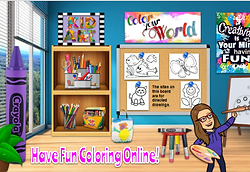What type of supplies are on the wooden shelf?
Please give a detailed and elaborate explanation in response to the question.

The wooden shelf is brimming with art supplies, including brightly colored crayons, pencils, and paint, which are essential materials for creative activities and artistic expression.